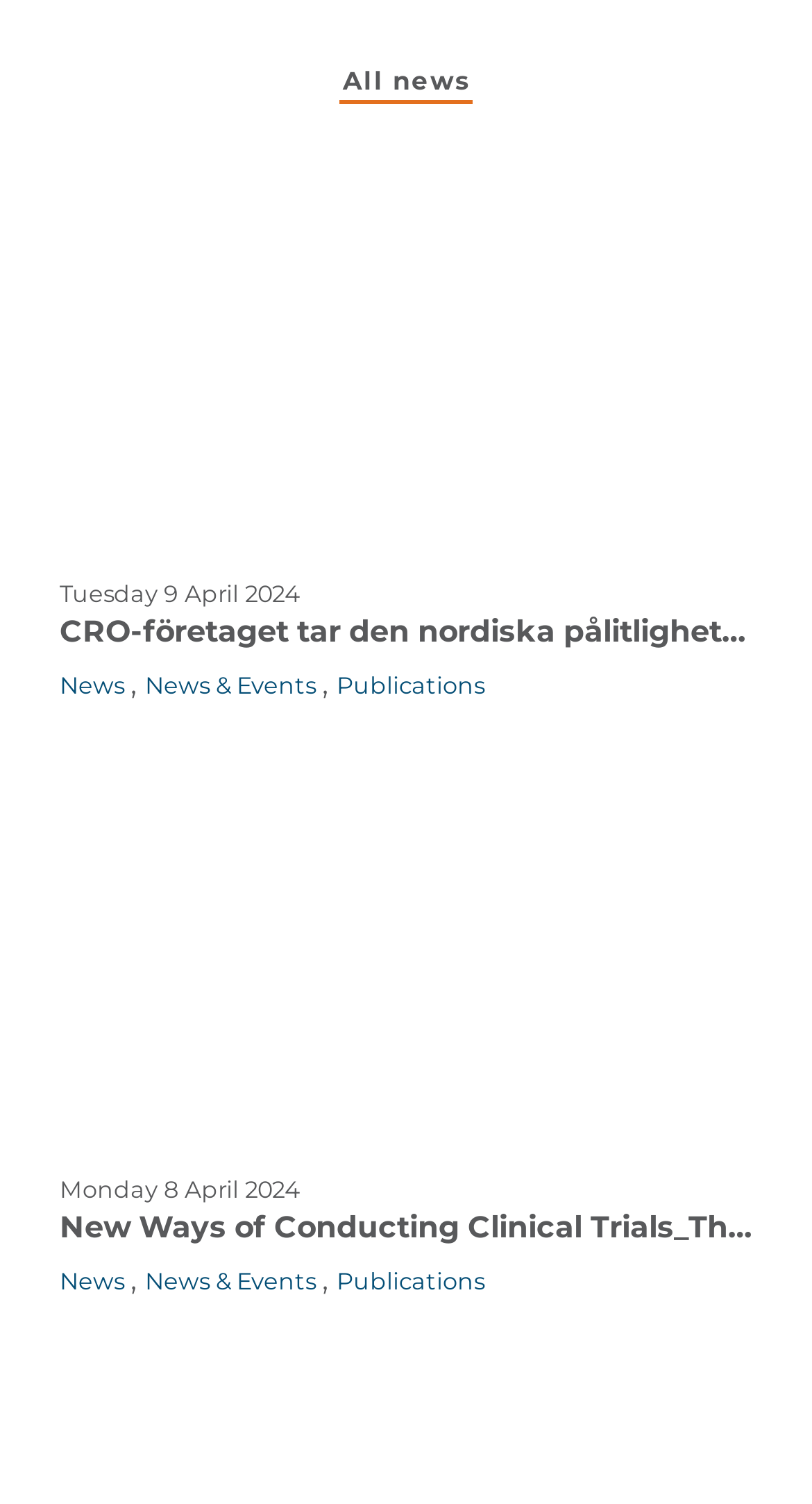Identify the bounding box coordinates for the region to click in order to carry out this instruction: "Visit '_Sissel Lønning Andresen' profile". Provide the coordinates using four float numbers between 0 and 1, formatted as [left, top, right, bottom].

[0.074, 0.127, 0.926, 0.357]